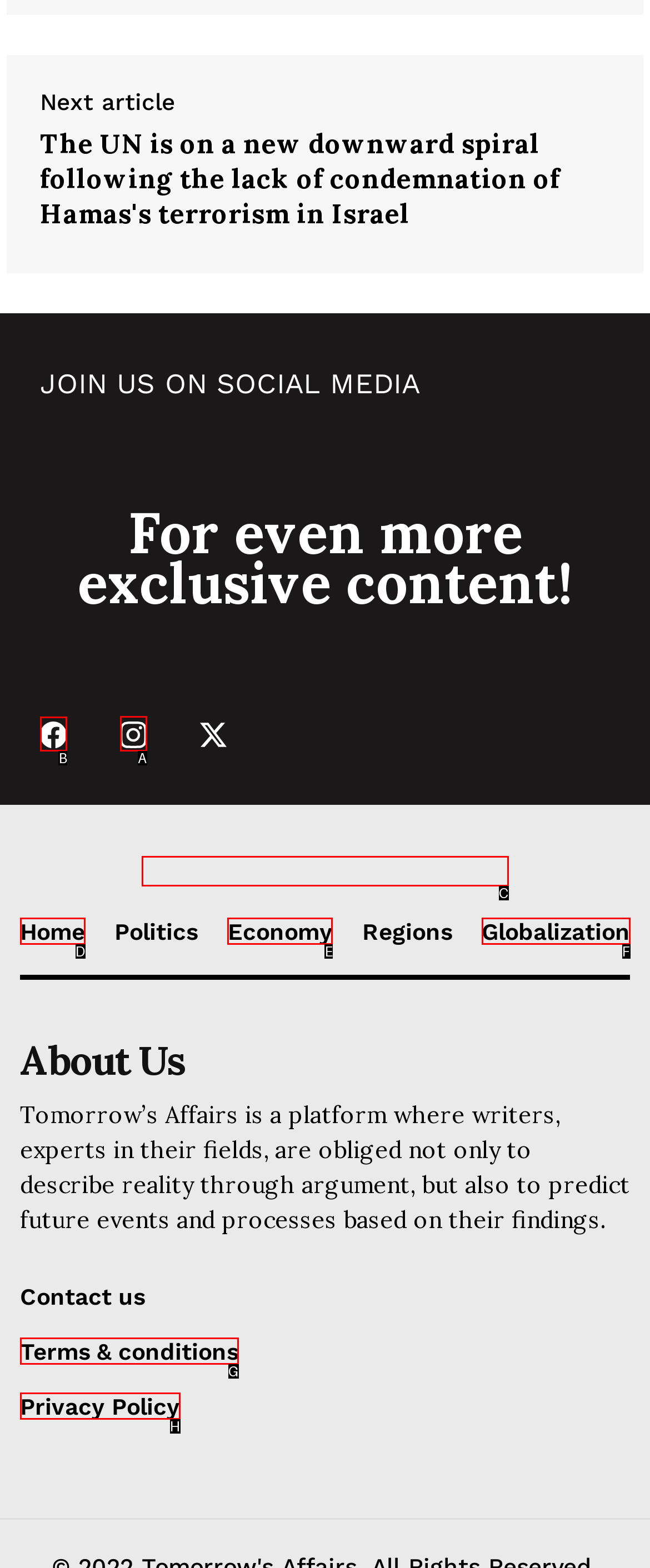Determine the HTML element to be clicked to complete the task: Follow on Facebook. Answer by giving the letter of the selected option.

B